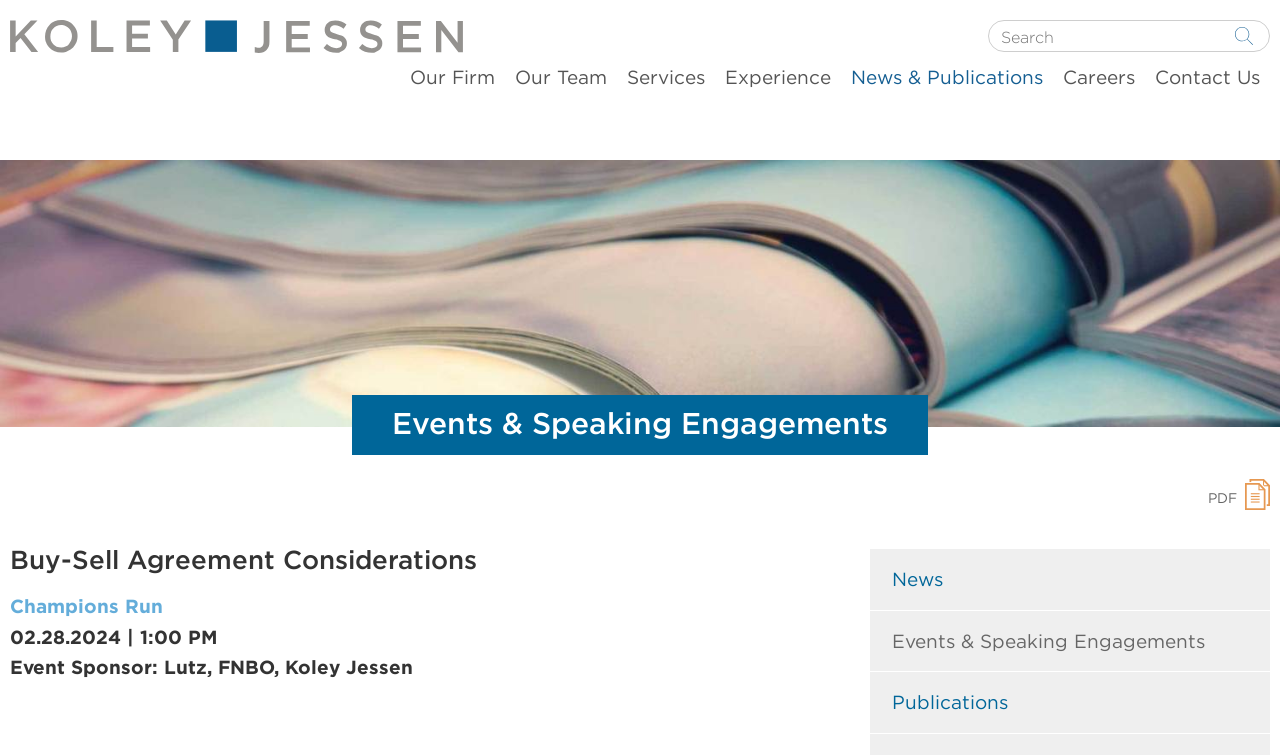Please reply to the following question with a single word or a short phrase:
What is the date and time of the 'Champions Run' event?

02.28.2024 1:00 PM